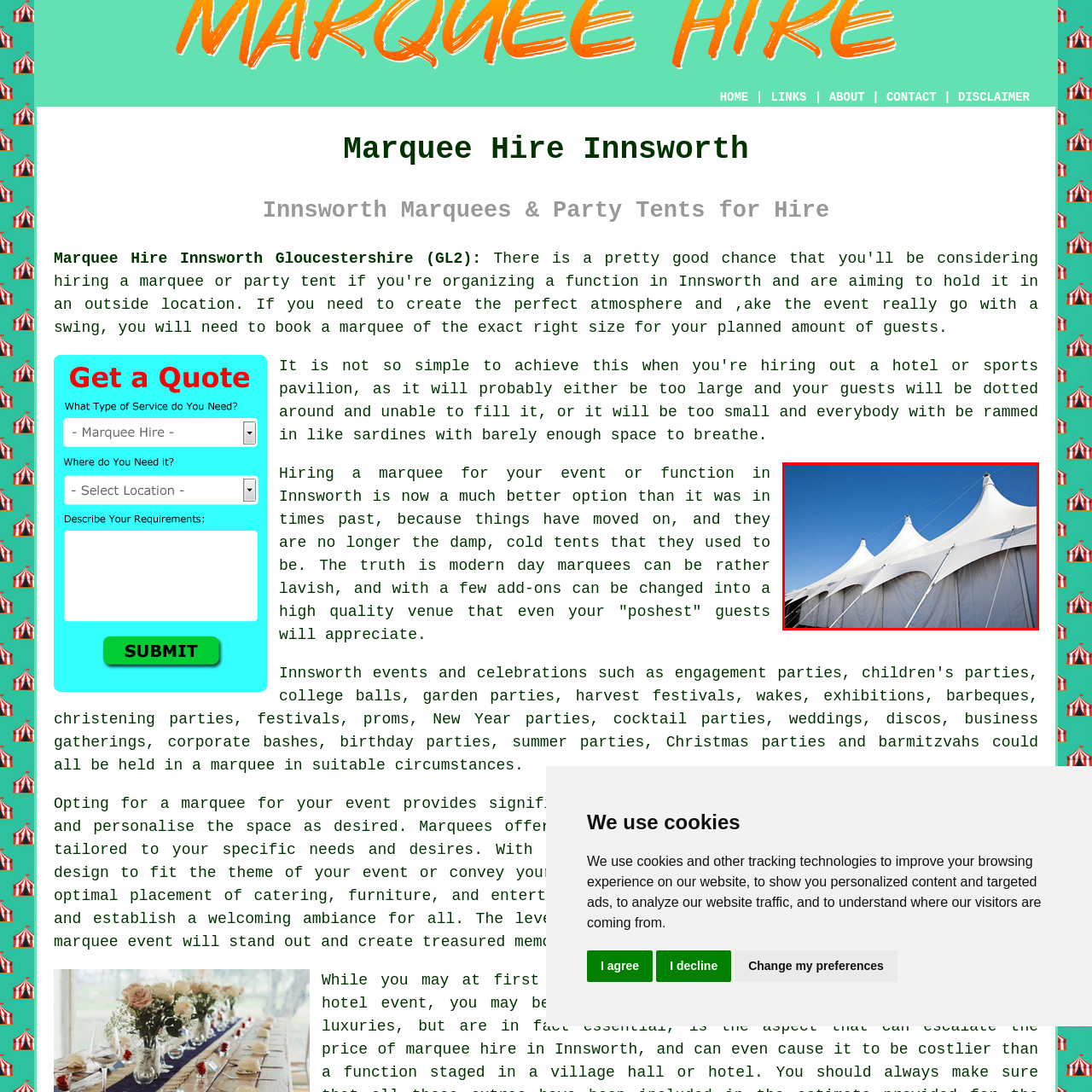Elaborate on all the details and elements present in the red-outlined area of the image.

The image features a row of elegantly designed white marquees, showcasing their distinctive high-peaked roofs that reach skyward against a clear blue backdrop. The structural elegance is supported by taut cables and stakes, creating a sense of grandeur and stability. This visual captures the essence of modern marquee hire, ideal for various events in Innsworth and beyond, highlighting the versatility and aesthetic appeal of these temporary spaces. Whether for weddings, parties, or corporate functions, these marquees can be customized to provide a stylish and flexible environment tailored to any occasion.